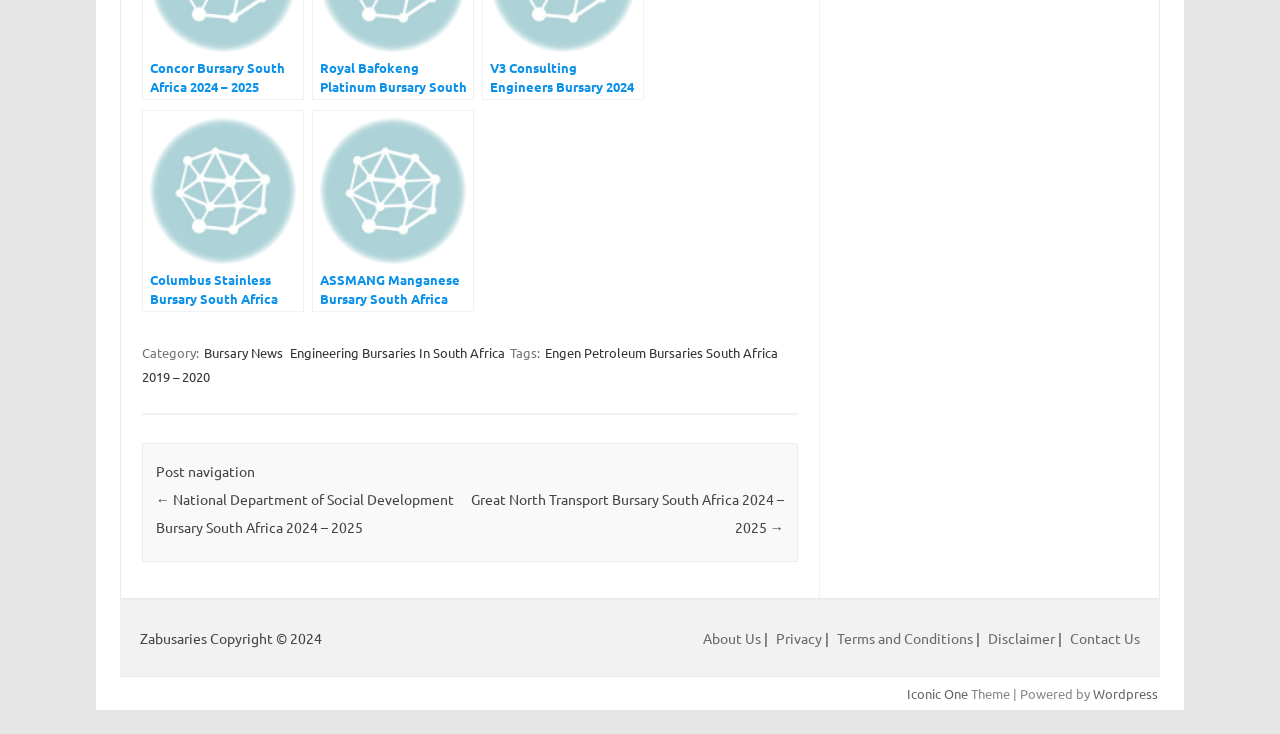Given the element description, predict the bounding box coordinates in the format (top-left x, top-left y, bottom-right x, bottom-right y). Make sure all values are between 0 and 1. Here is the element description: About Us

[0.549, 0.857, 0.595, 0.882]